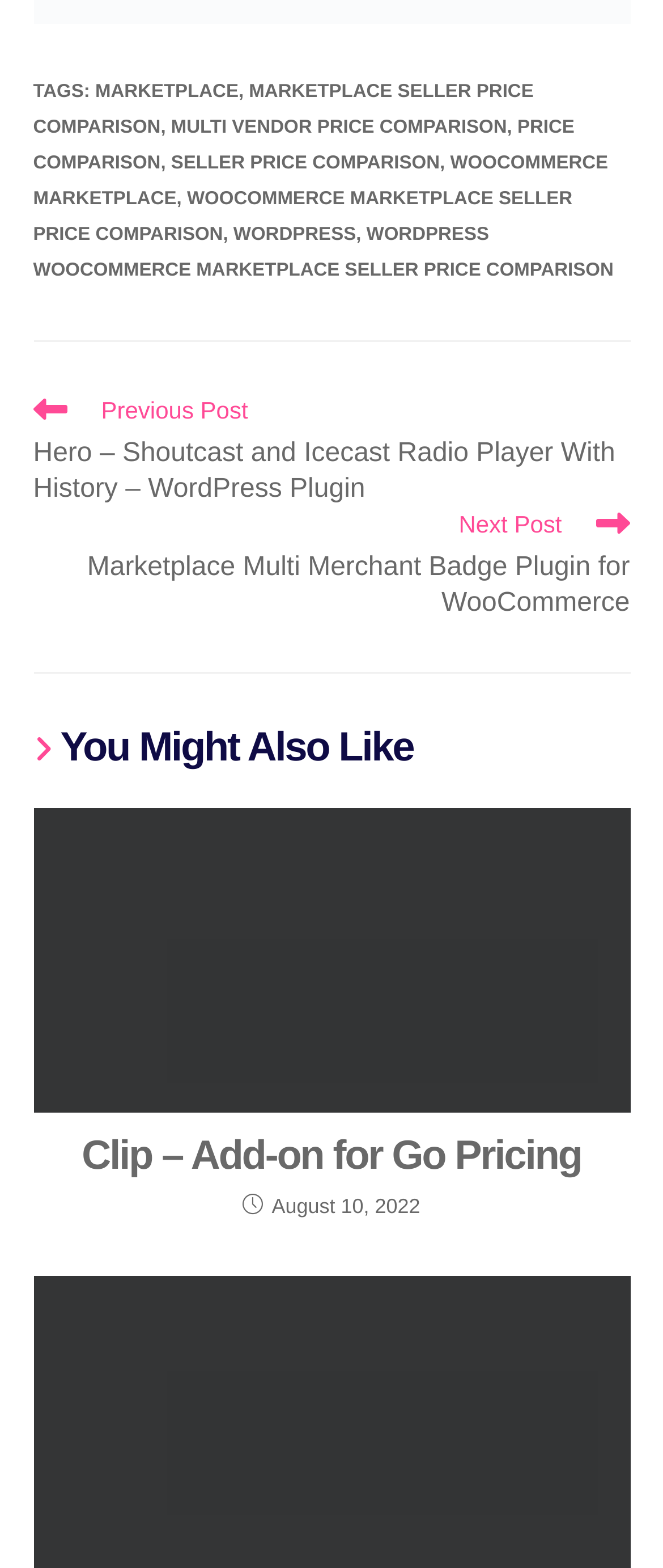How many articles are listed under 'You Might Also Like'?
Please provide a detailed and comprehensive answer to the question.

Under the heading 'You Might Also Like' located at [0.05, 0.462, 0.95, 0.494], there is only one article listed, which is 'Clip – Add-on for Go Pricing' with a figure element at [0.05, 0.515, 0.95, 0.71].